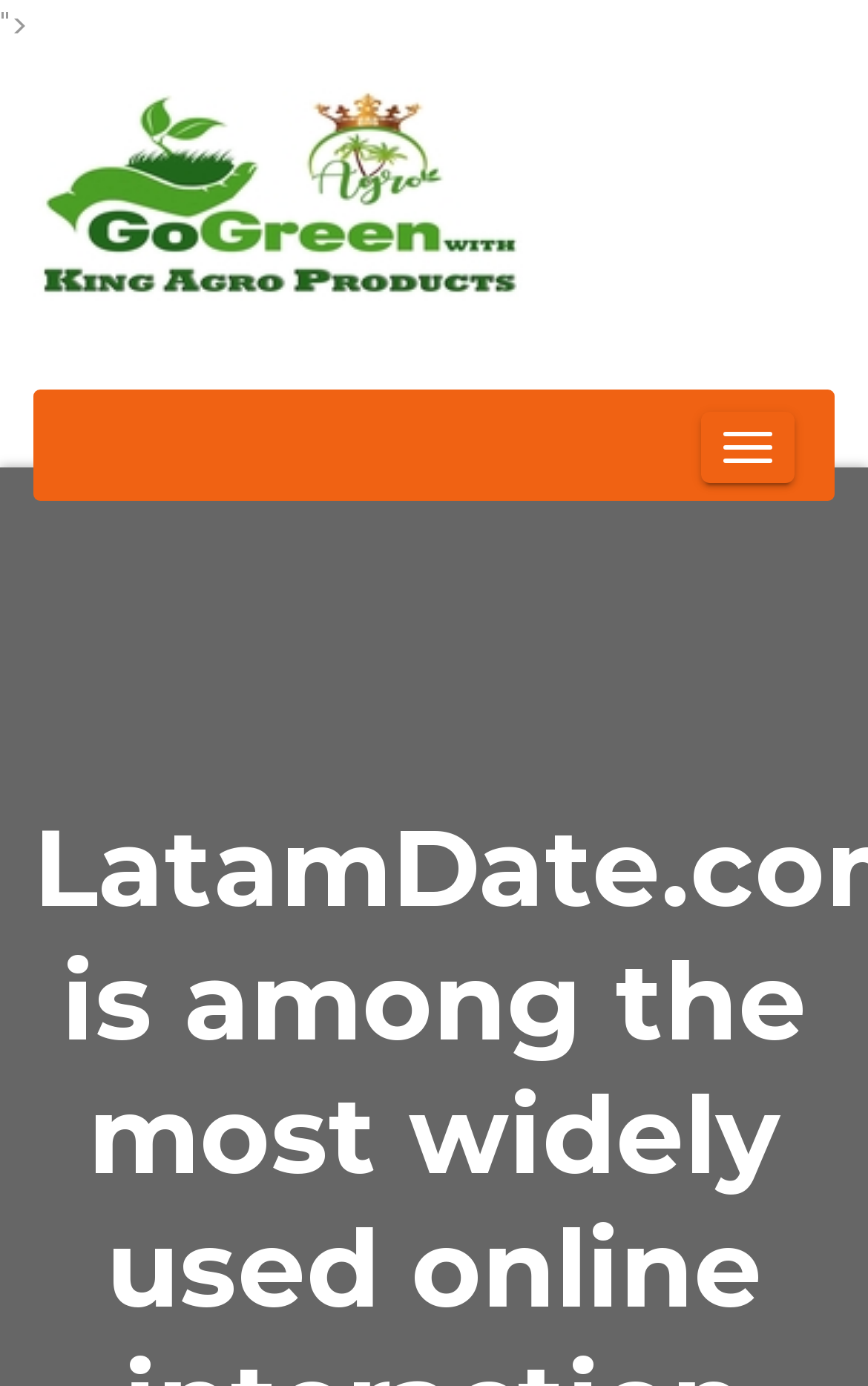Please determine the bounding box of the UI element that matches this description: Programming. The coordinates should be given as (top-left x, top-left y, bottom-right x, bottom-right y), with all values between 0 and 1.

None